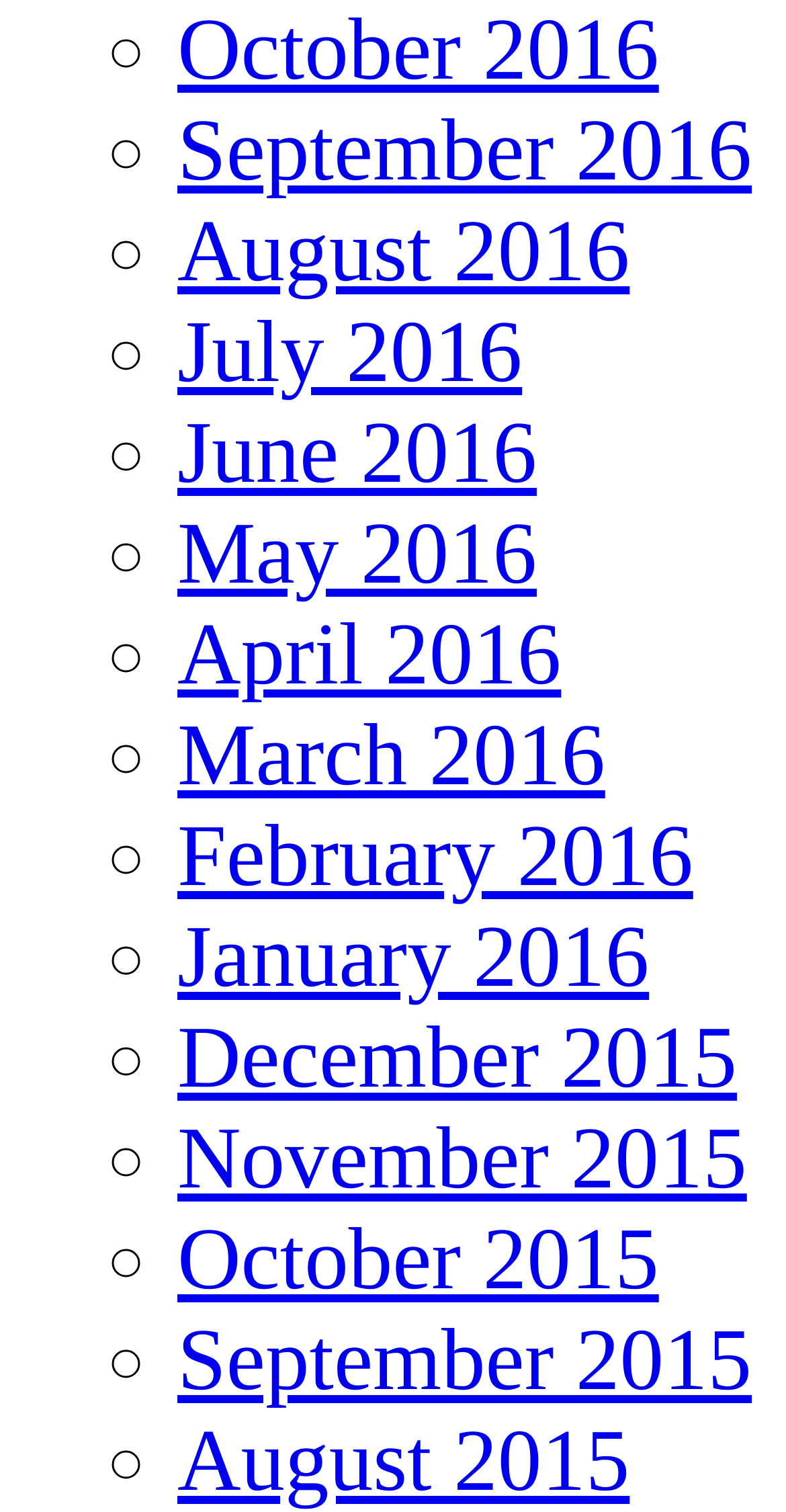Please determine the bounding box coordinates of the clickable area required to carry out the following instruction: "view October 2016". The coordinates must be four float numbers between 0 and 1, represented as [left, top, right, bottom].

[0.226, 0.001, 0.838, 0.065]